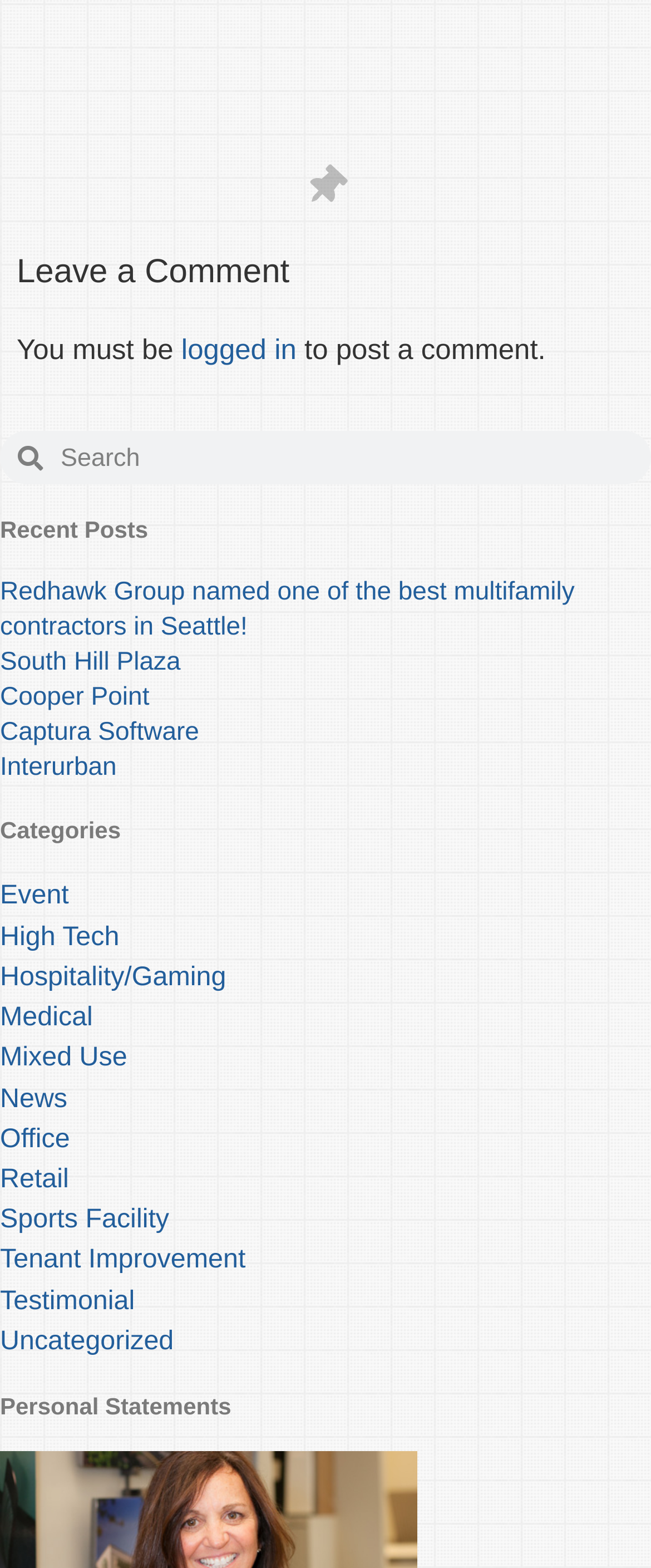Please identify the bounding box coordinates of the clickable region that I should interact with to perform the following instruction: "leave a comment". The coordinates should be expressed as four float numbers between 0 and 1, i.e., [left, top, right, bottom].

[0.026, 0.161, 0.974, 0.189]